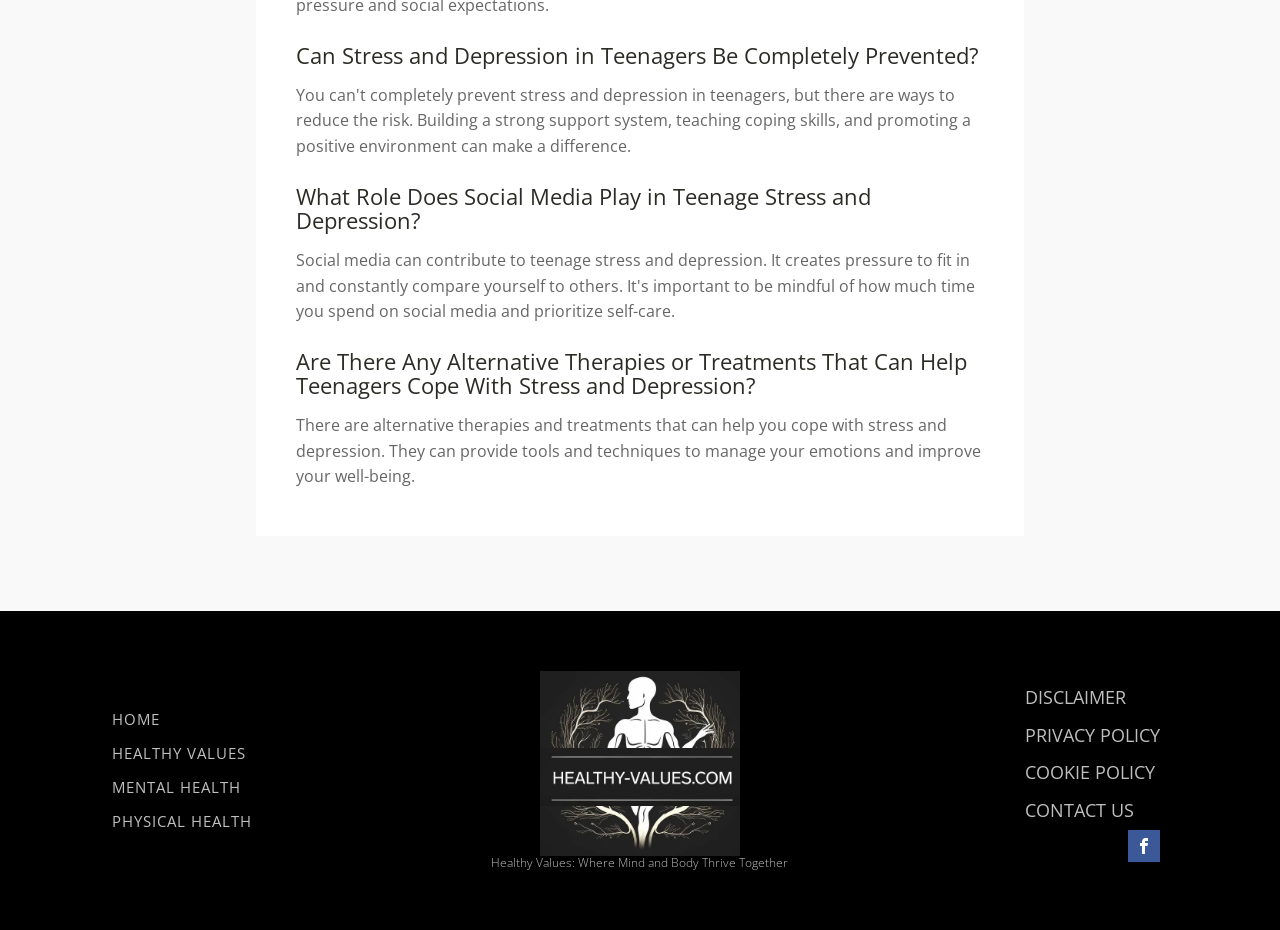Please locate the bounding box coordinates of the element that should be clicked to achieve the given instruction: "Visit the 'MENTAL HEALTH' page".

[0.088, 0.828, 0.197, 0.865]